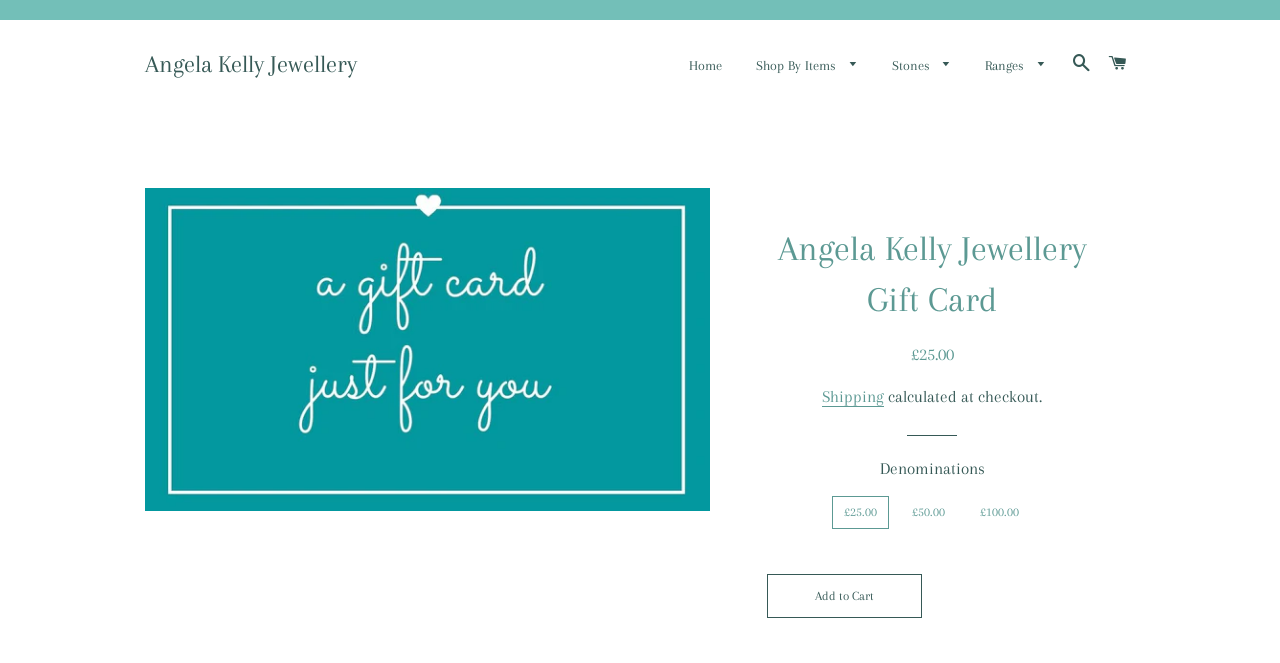Using the information in the image, could you please answer the following question in detail:
What is the price of the gift card?

I found the answer by looking at the section below the image, where the regular price of the gift card is displayed as '£25.00'.